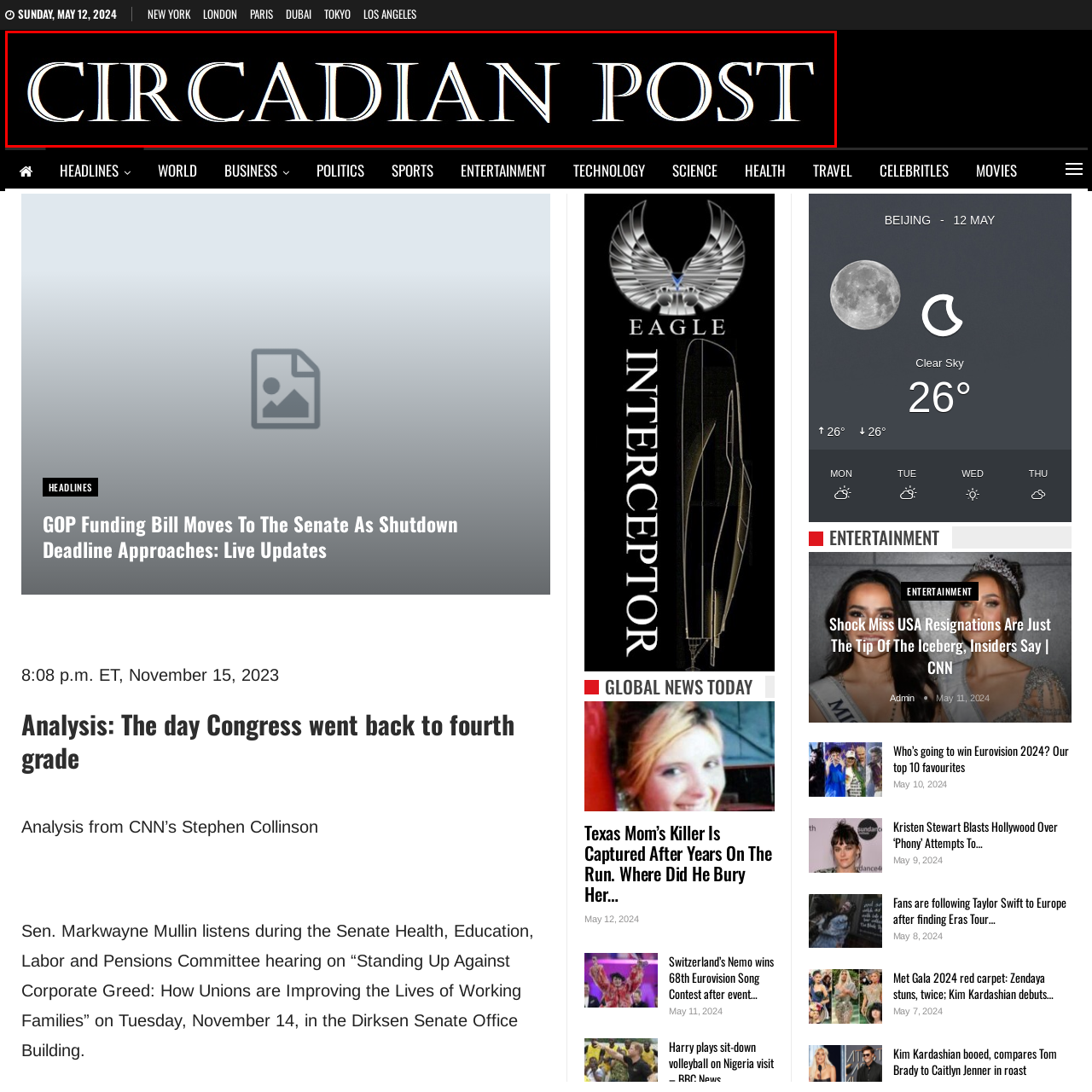What is the font style of the title?
Inspect the image enclosed by the red bounding box and provide a detailed and comprehensive answer to the question.

The caption describes the title 'CIRCADIAN POST' as being displayed in an elegant, serif font, suggesting a sophisticated and professional visual identity.